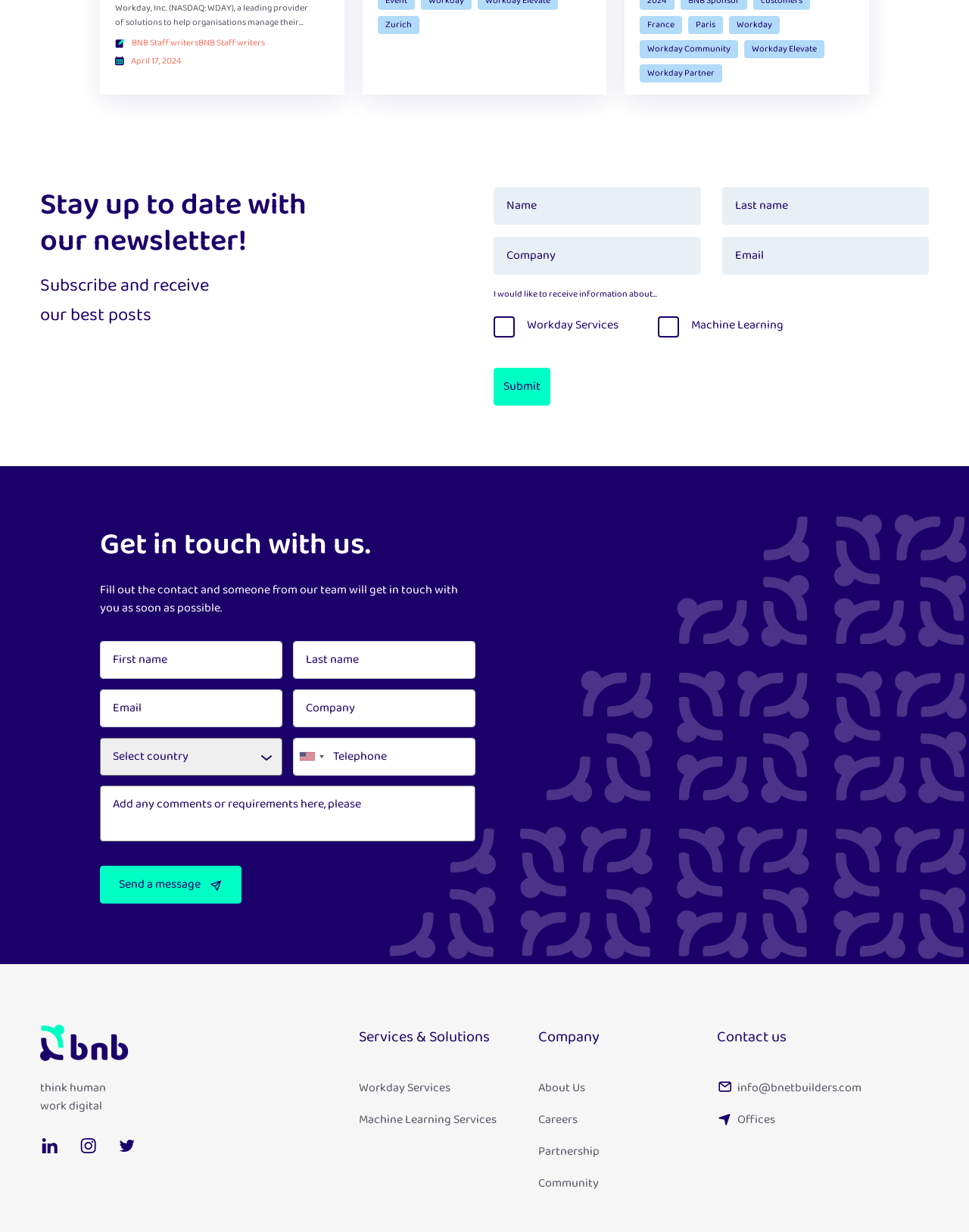Locate the bounding box coordinates of the clickable region to complete the following instruction: "Subscribe to the newsletter."

[0.509, 0.152, 0.723, 0.183]